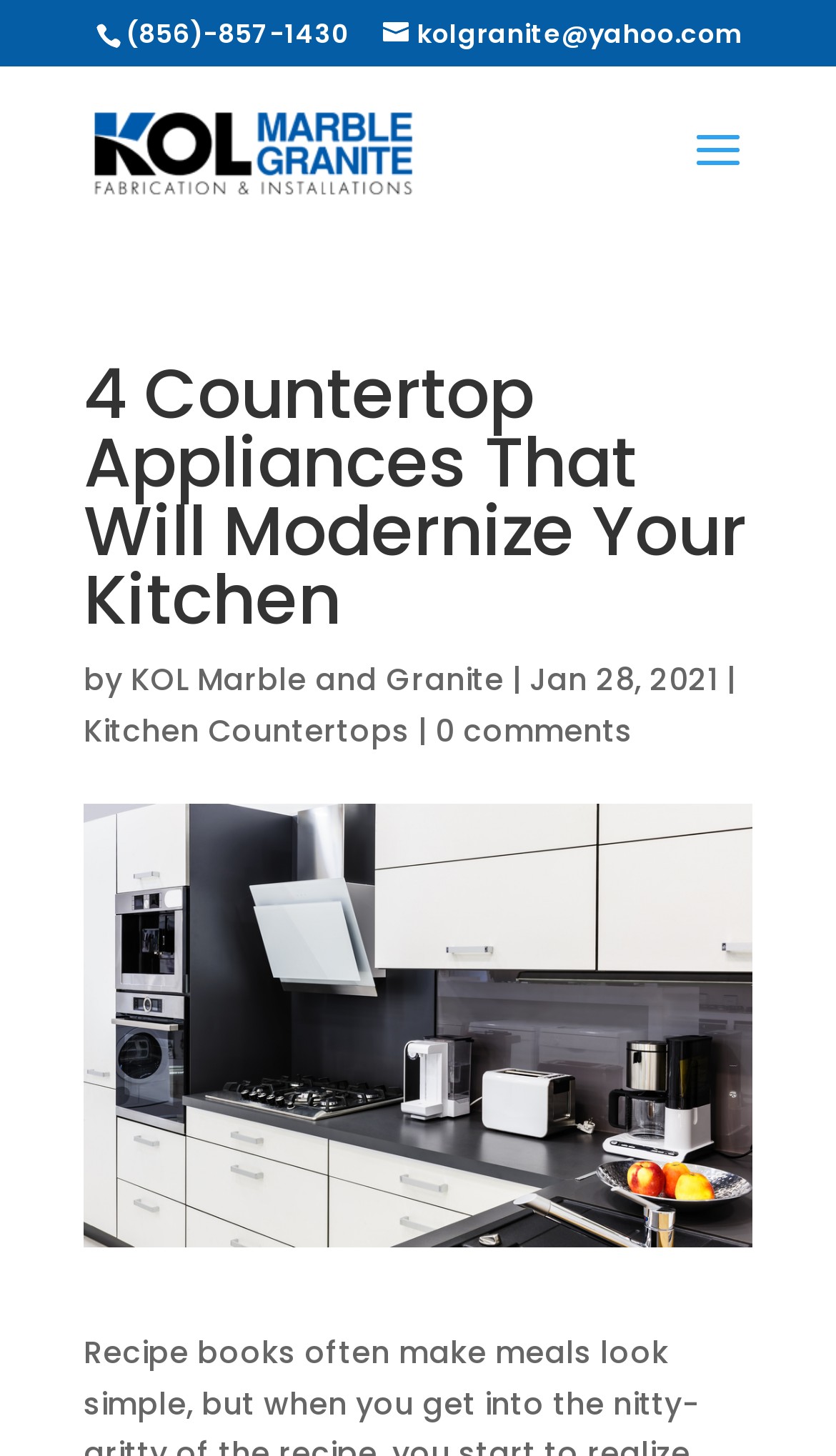Using the webpage screenshot and the element description register, determine the bounding box coordinates. Specify the coordinates in the format (top-left x, top-left y, bottom-right x, bottom-right y) with values ranging from 0 to 1.

None